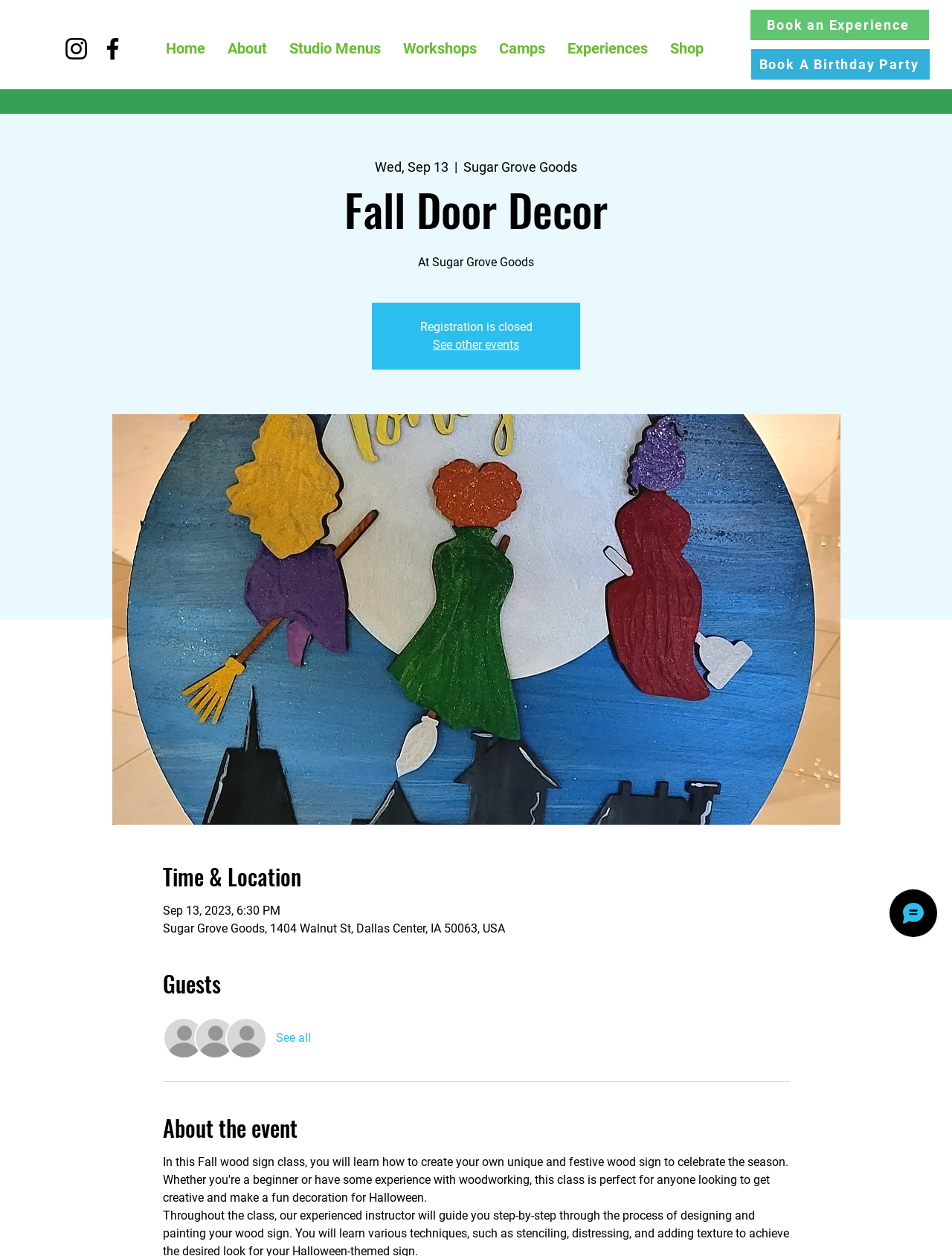Please determine the bounding box coordinates for the element that should be clicked to follow these instructions: "Open Instagram".

[0.065, 0.027, 0.095, 0.05]